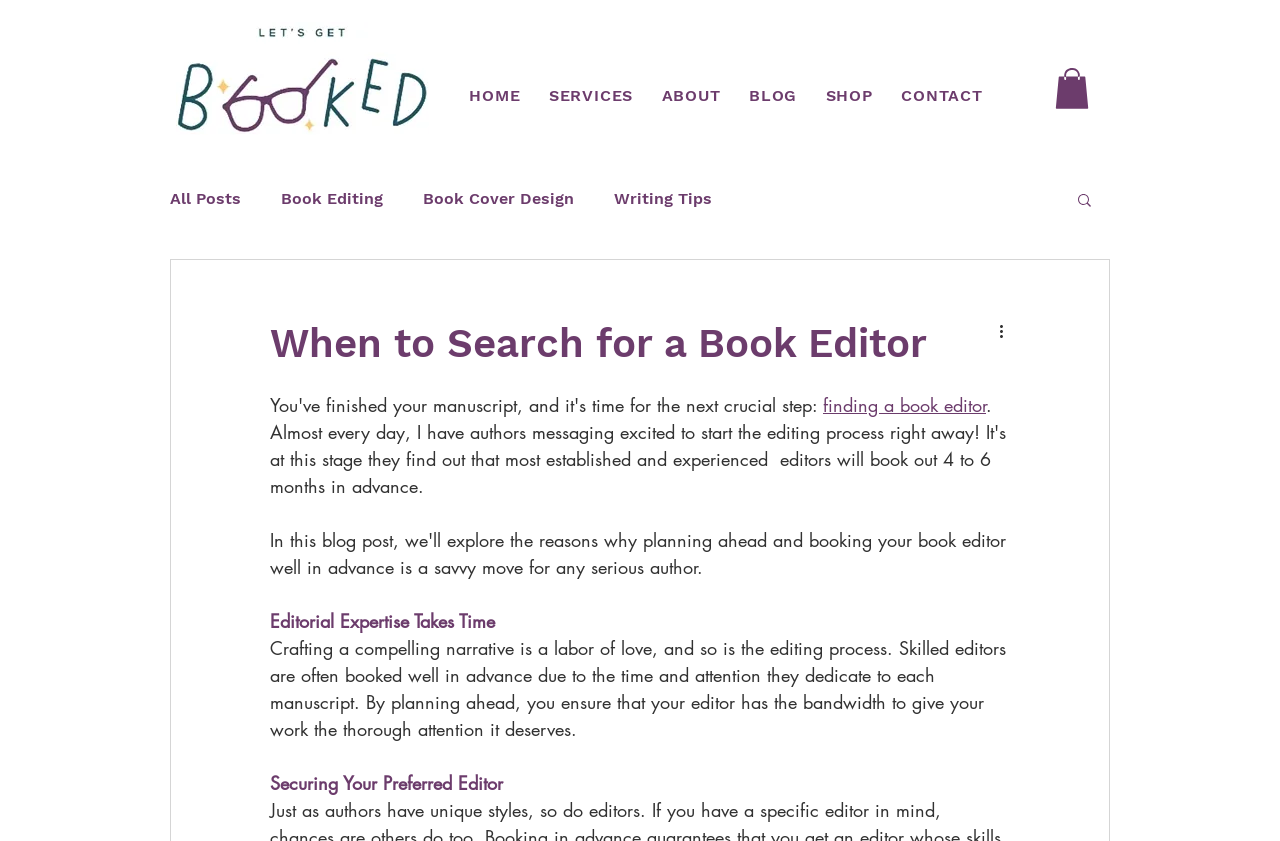Identify the bounding box for the UI element that is described as follows: "BLOG".

[0.577, 0.09, 0.631, 0.137]